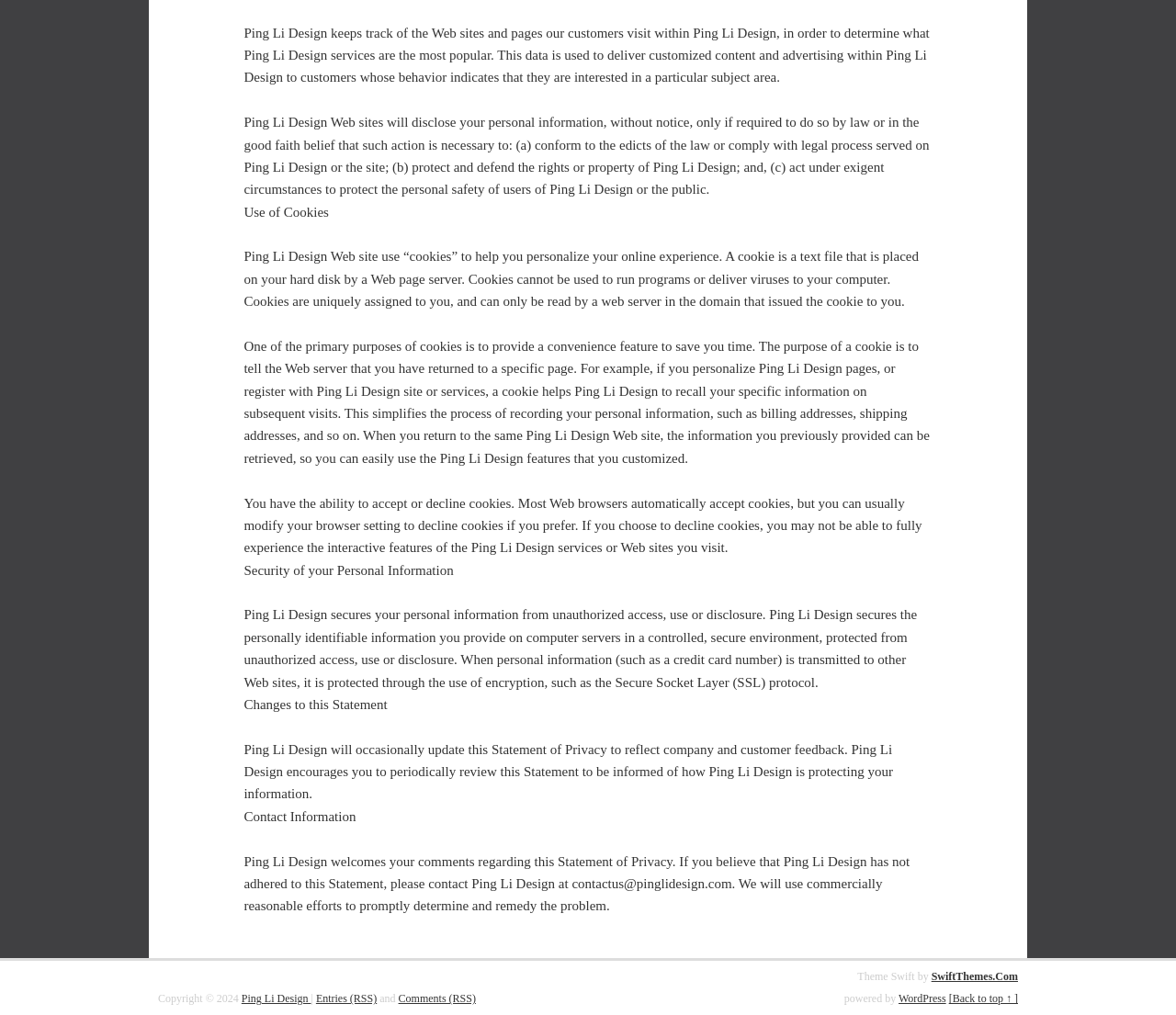How can users contact Ping Li Design regarding the Statement of Privacy?
Relying on the image, give a concise answer in one word or a brief phrase.

contactus@pinglidesign.com